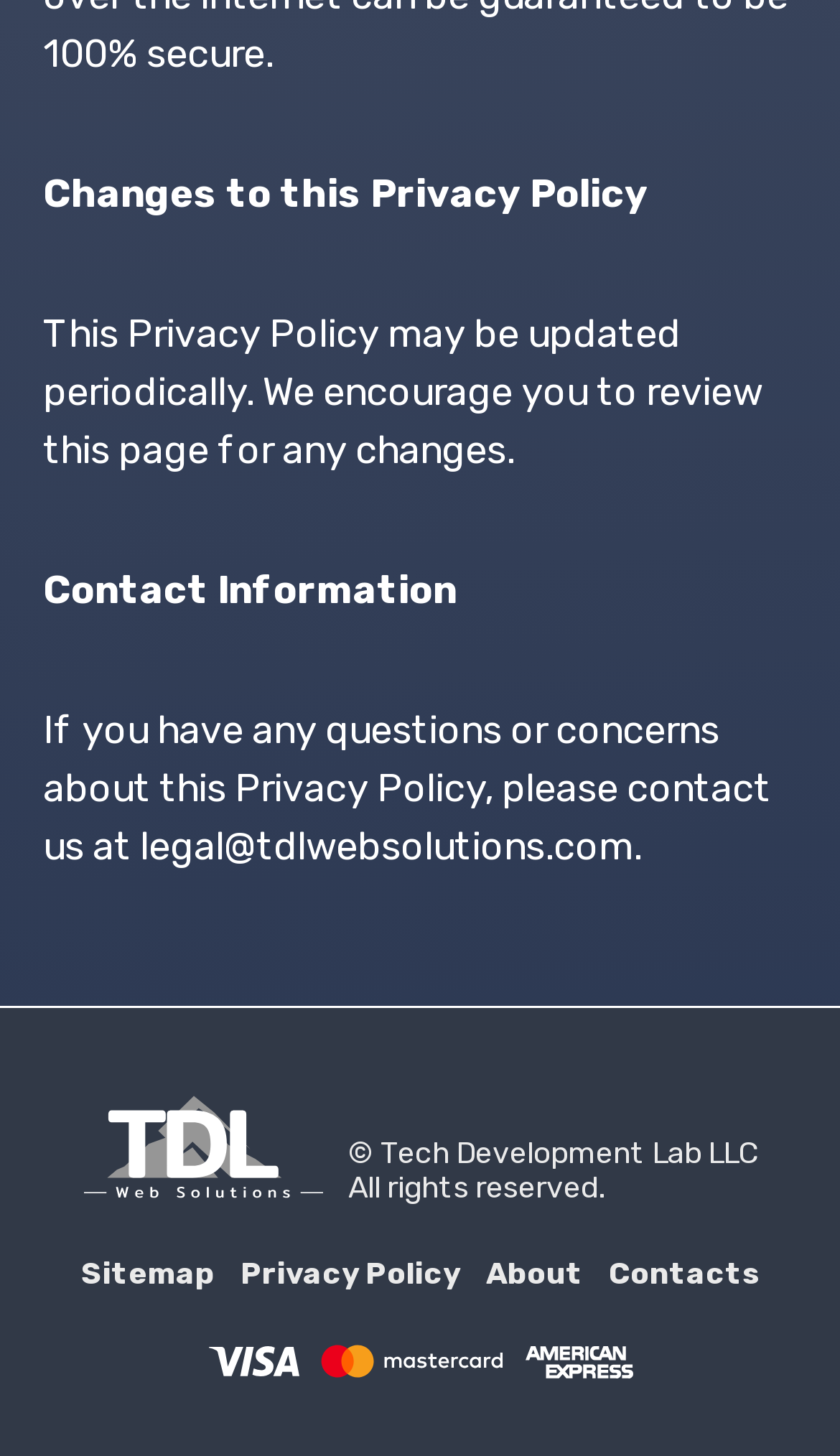What types of payment methods are accepted?
Give a detailed explanation using the information visible in the image.

The webpage contains images of Visa, Mastercard, and American Express logos at the bottom, which suggests that these payment methods are accepted.